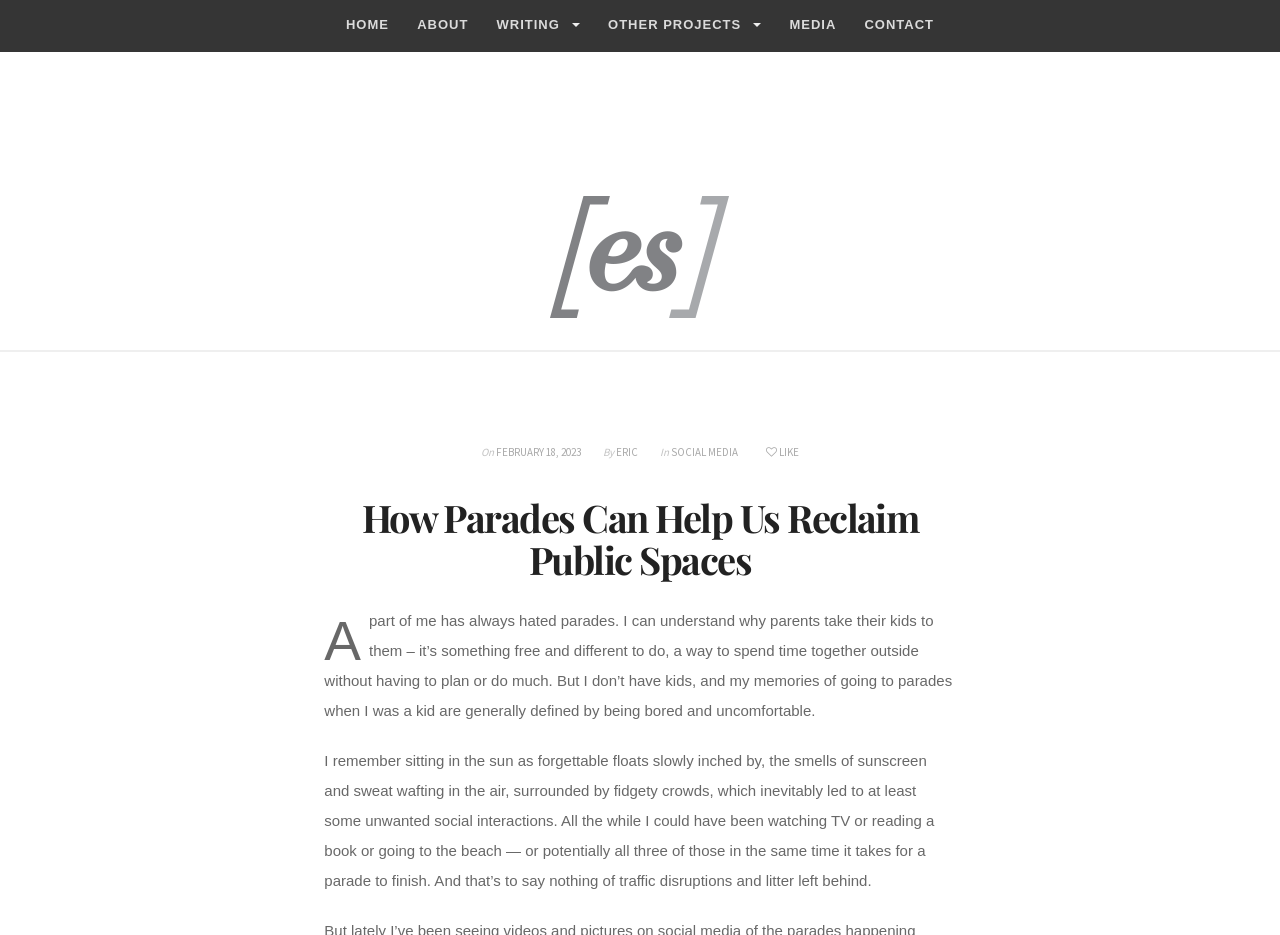Please look at the image and answer the question with a detailed explanation: What is the author's name?

The author's name can be found in the link 'Eric M. Stinton' which is located below the navigation menu and above the heading 'The Words of Eric M. Stinton.'